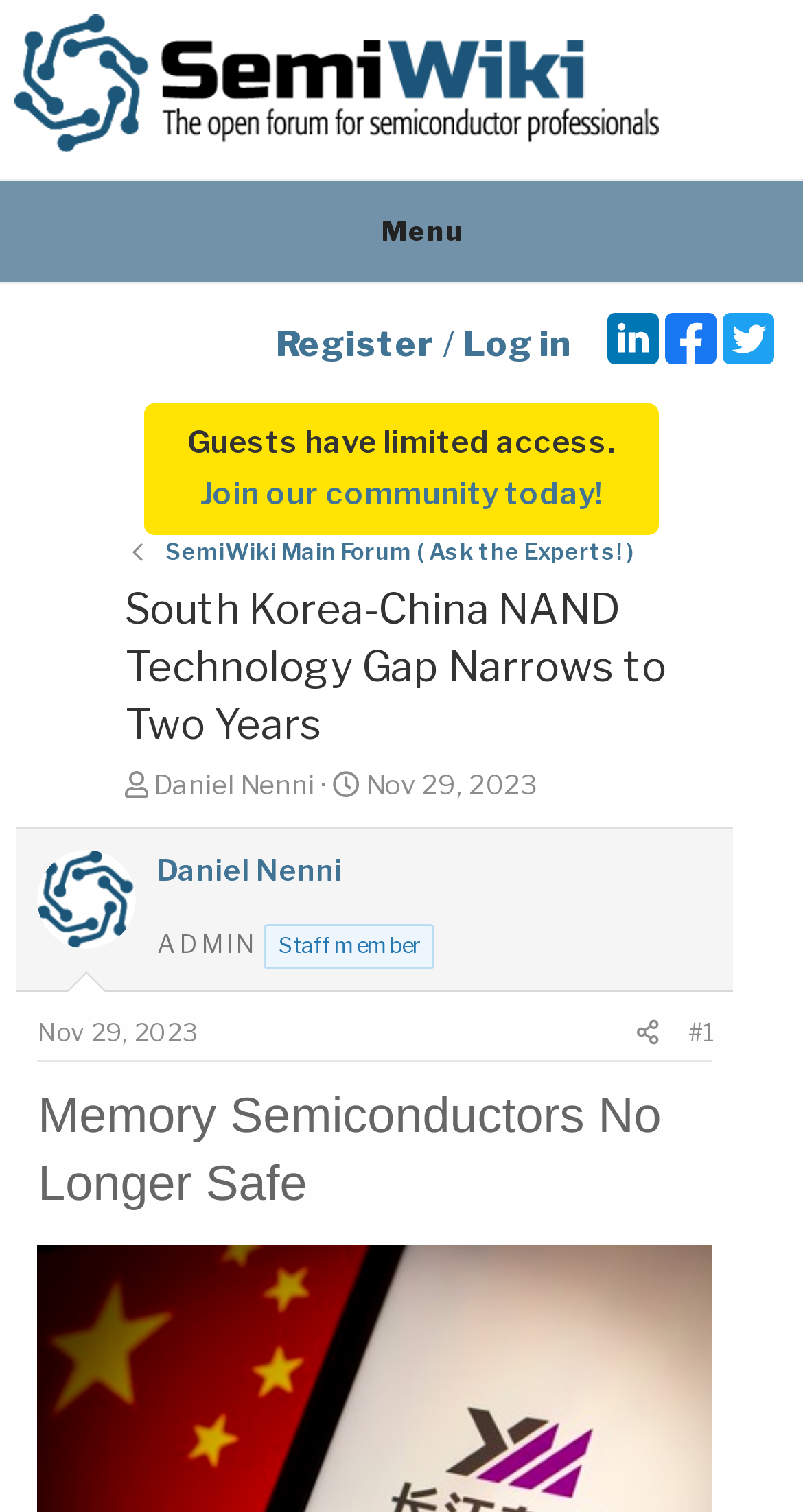What is the date when the thread was started?
Please provide an in-depth and detailed response to the question.

I found the answer by looking at the 'Start date' section, where it says 'Nov 29, 2023'.